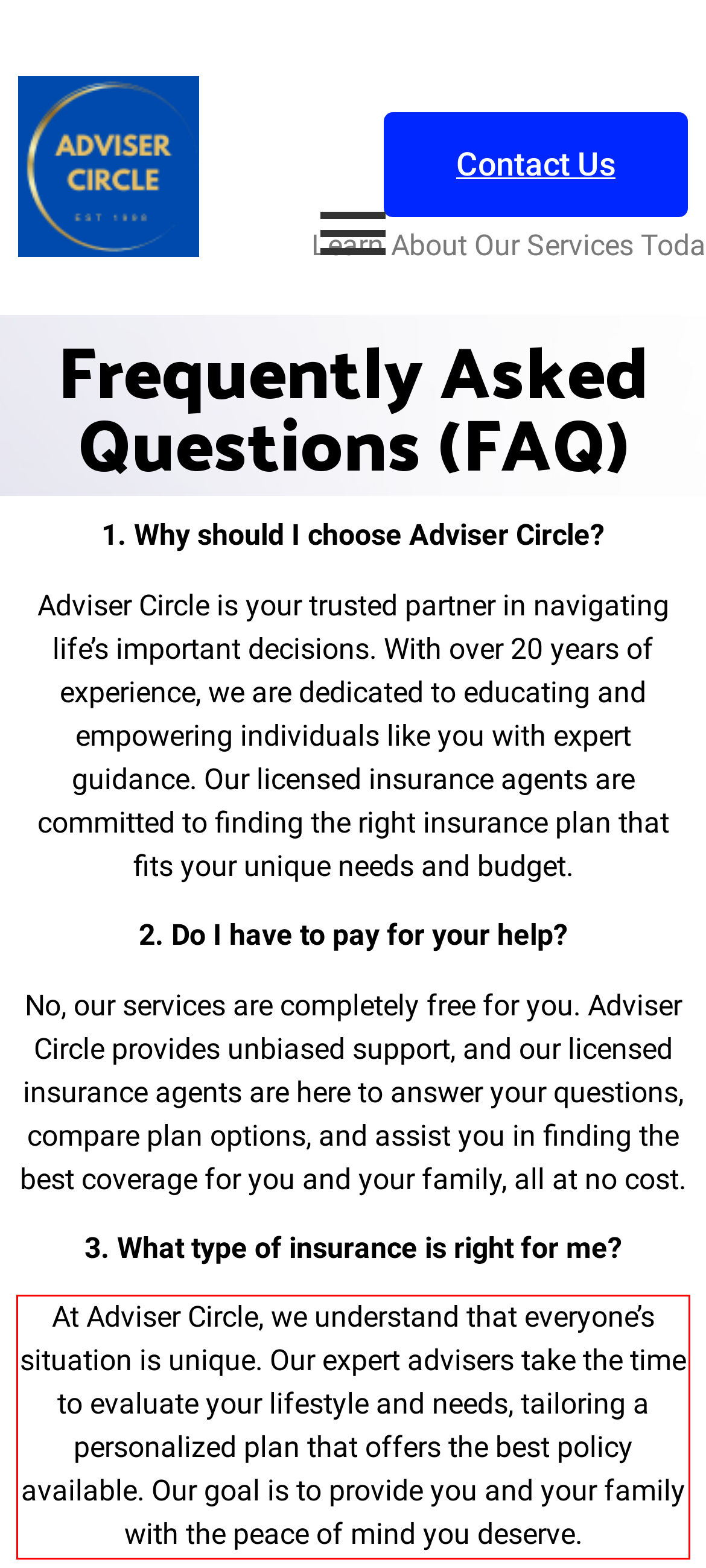Within the provided webpage screenshot, find the red rectangle bounding box and perform OCR to obtain the text content.

At Adviser Circle, we understand that everyone’s situation is unique. Our expert advisers take the time to evaluate your lifestyle and needs, tailoring a personalized plan that offers the best policy available. Our goal is to provide you and your family with the peace of mind you deserve.